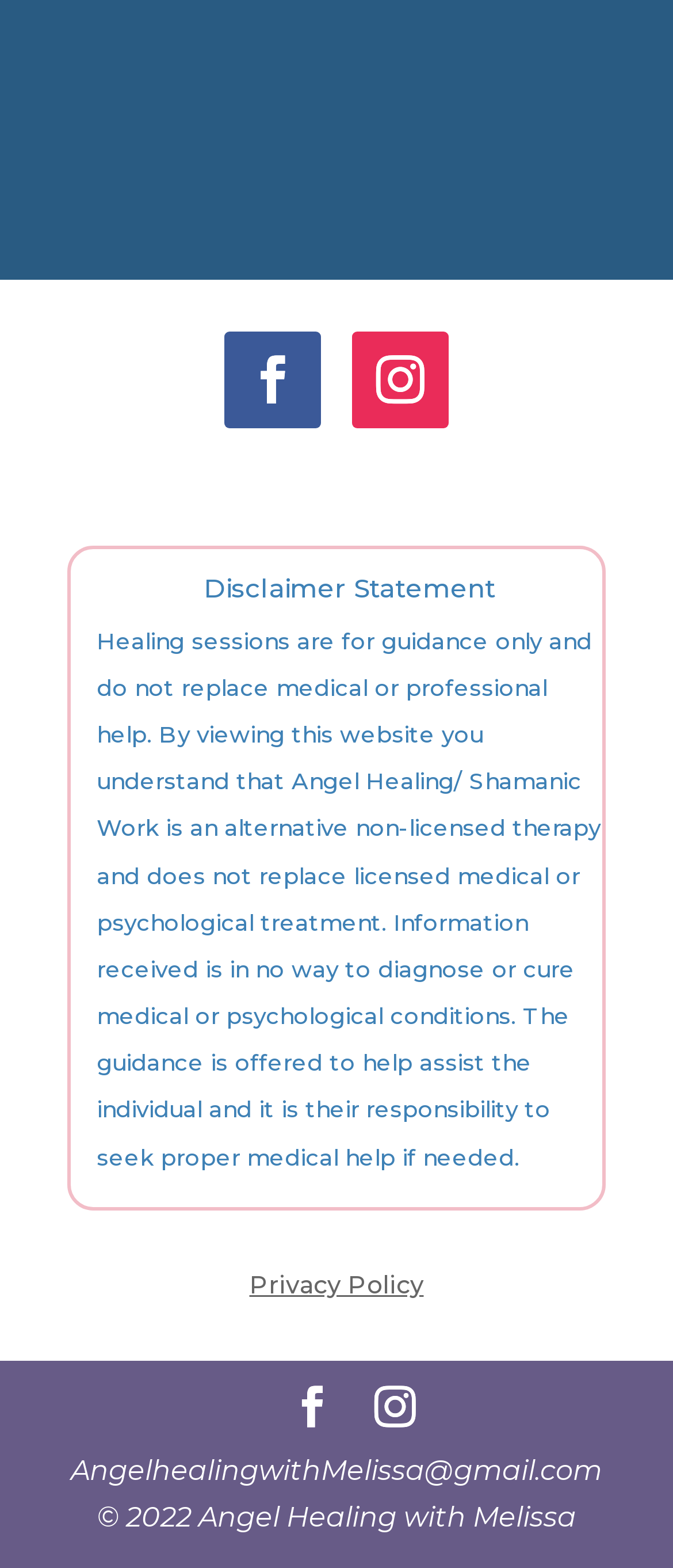Use a single word or phrase to answer the question:
What is the alternative therapy offered on this website?

Angel Healing/Shamanic Work